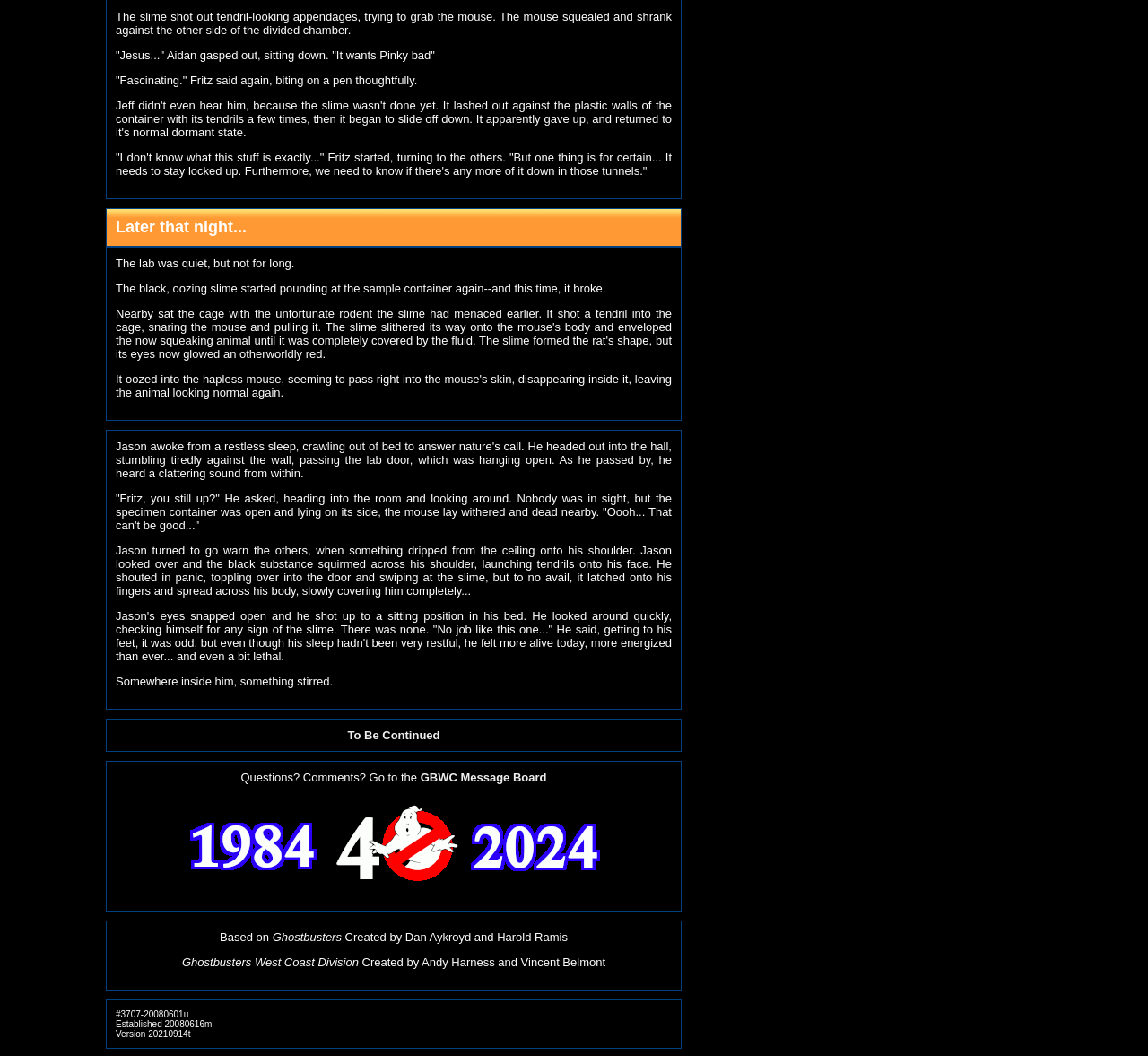Using the description: "To Be Continued", determine the UI element's bounding box coordinates. Ensure the coordinates are in the format of four float numbers between 0 and 1, i.e., [left, top, right, bottom].

[0.303, 0.69, 0.383, 0.702]